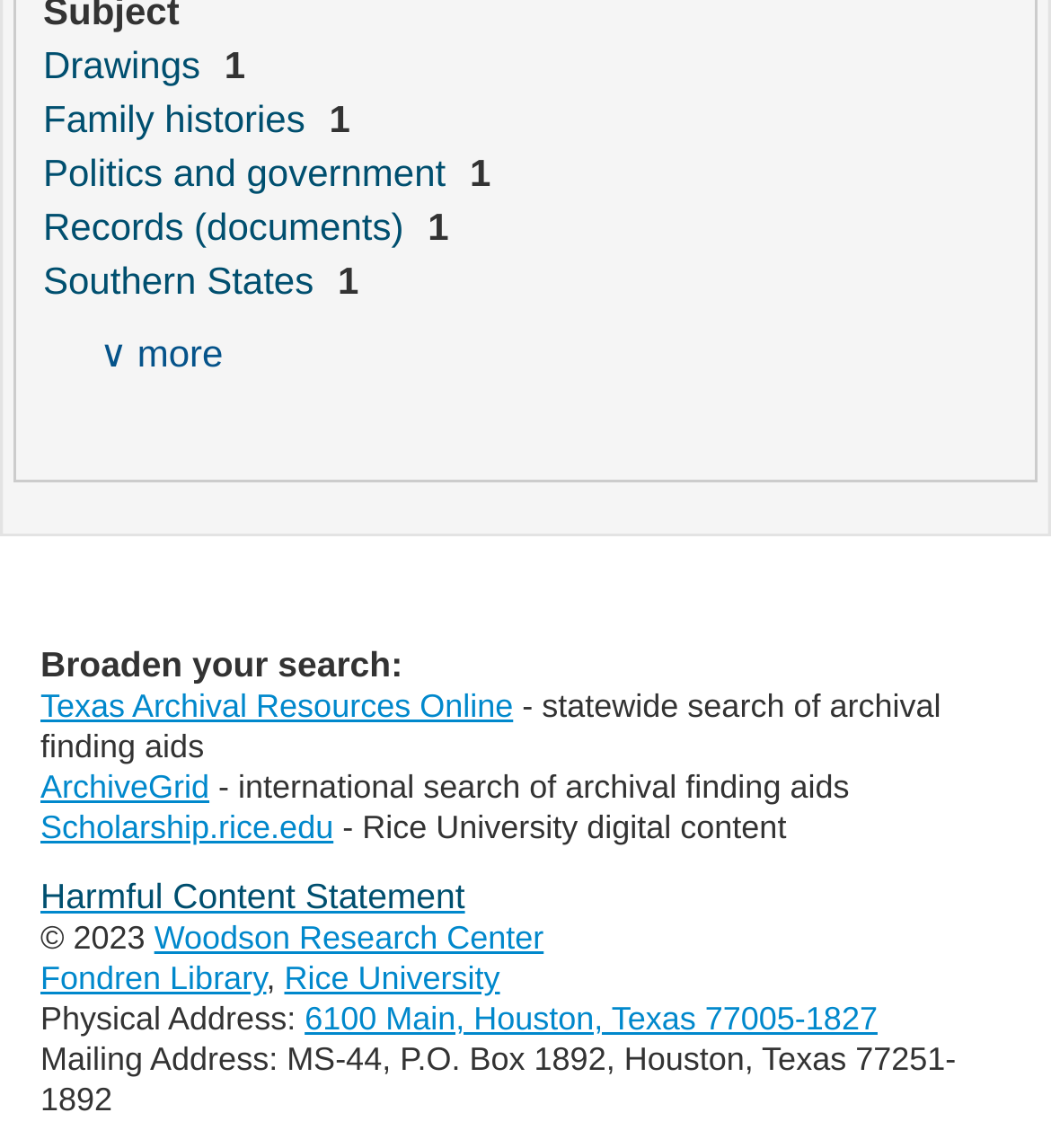Identify the bounding box coordinates of the region I need to click to complete this instruction: "Search Texas Archival Resources Online".

[0.038, 0.599, 0.488, 0.631]